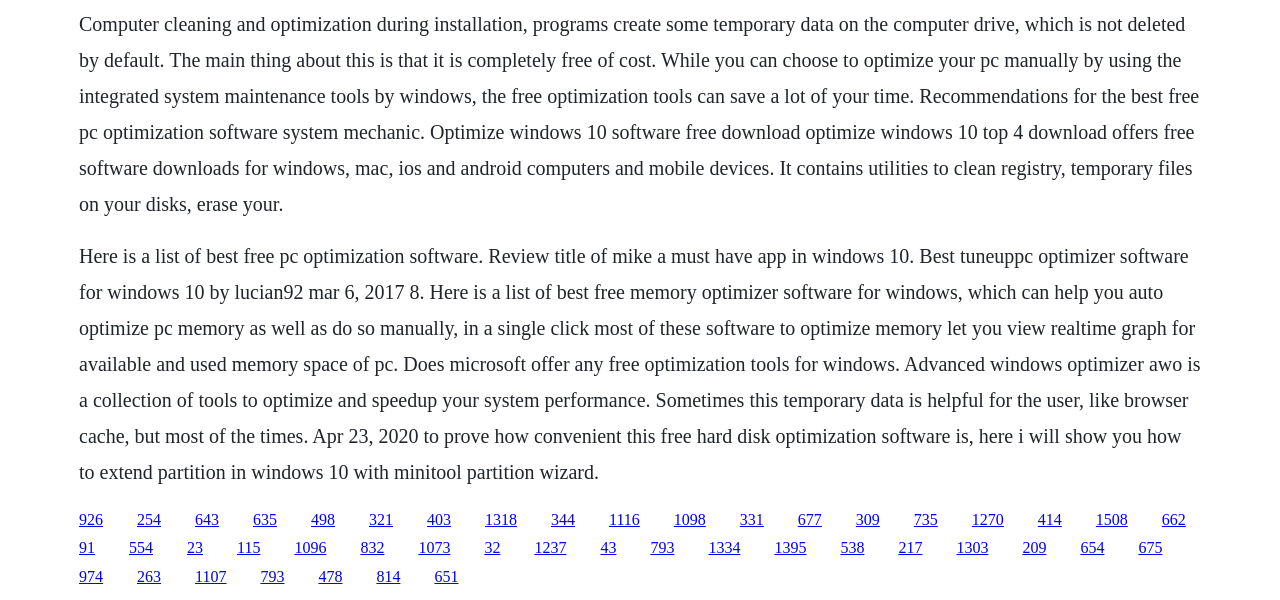Please respond to the question using a single word or phrase:
What is the purpose of PC optimization software?

To clean and speed up computer